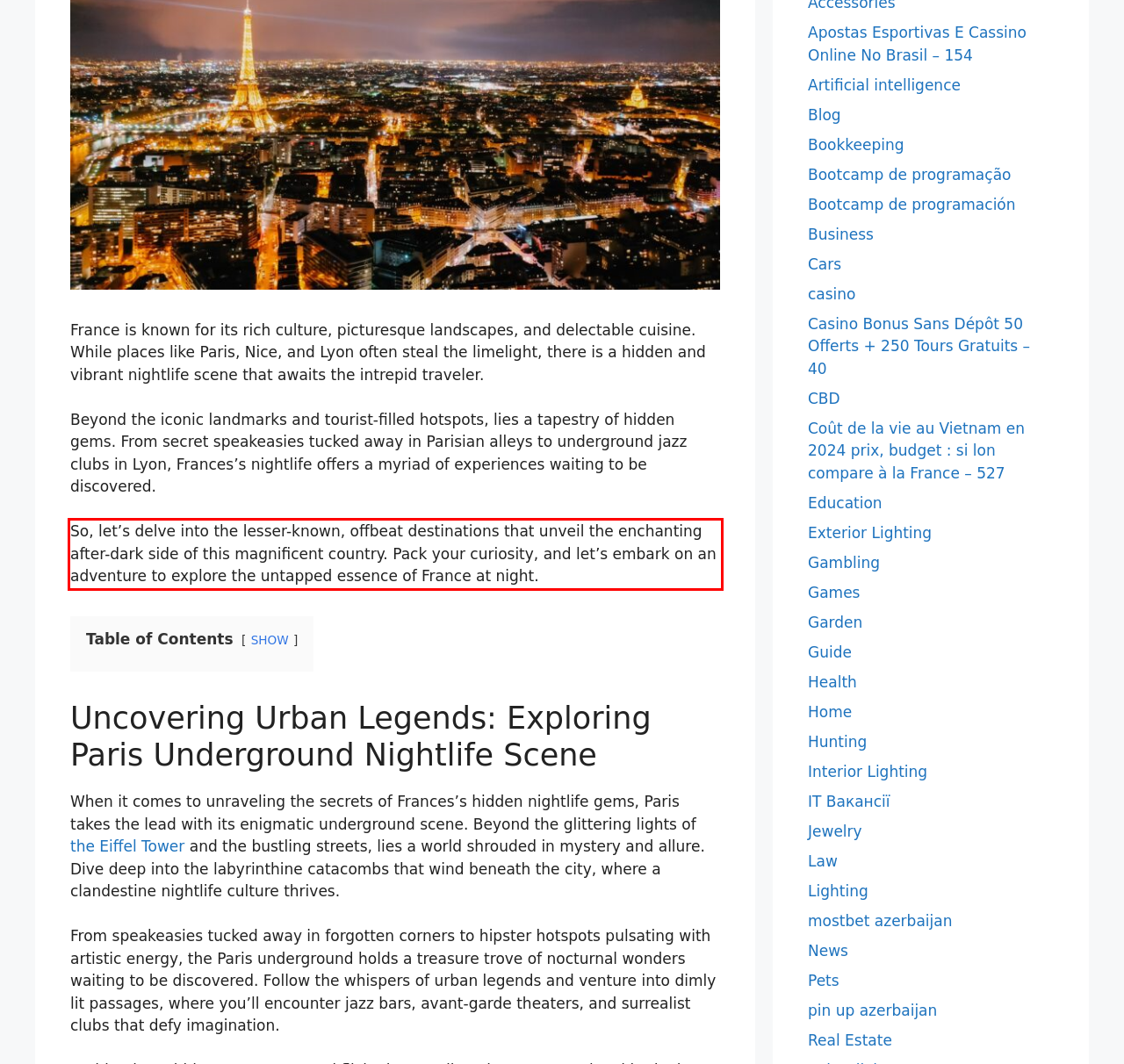You are given a screenshot showing a webpage with a red bounding box. Perform OCR to capture the text within the red bounding box.

So, let’s delve into the lesser-known, offbeat destinations that unveil the enchanting after-dark side of this magnificent country. Pack your curiosity, and let’s embark on an adventure to explore the untapped essence of France at night.